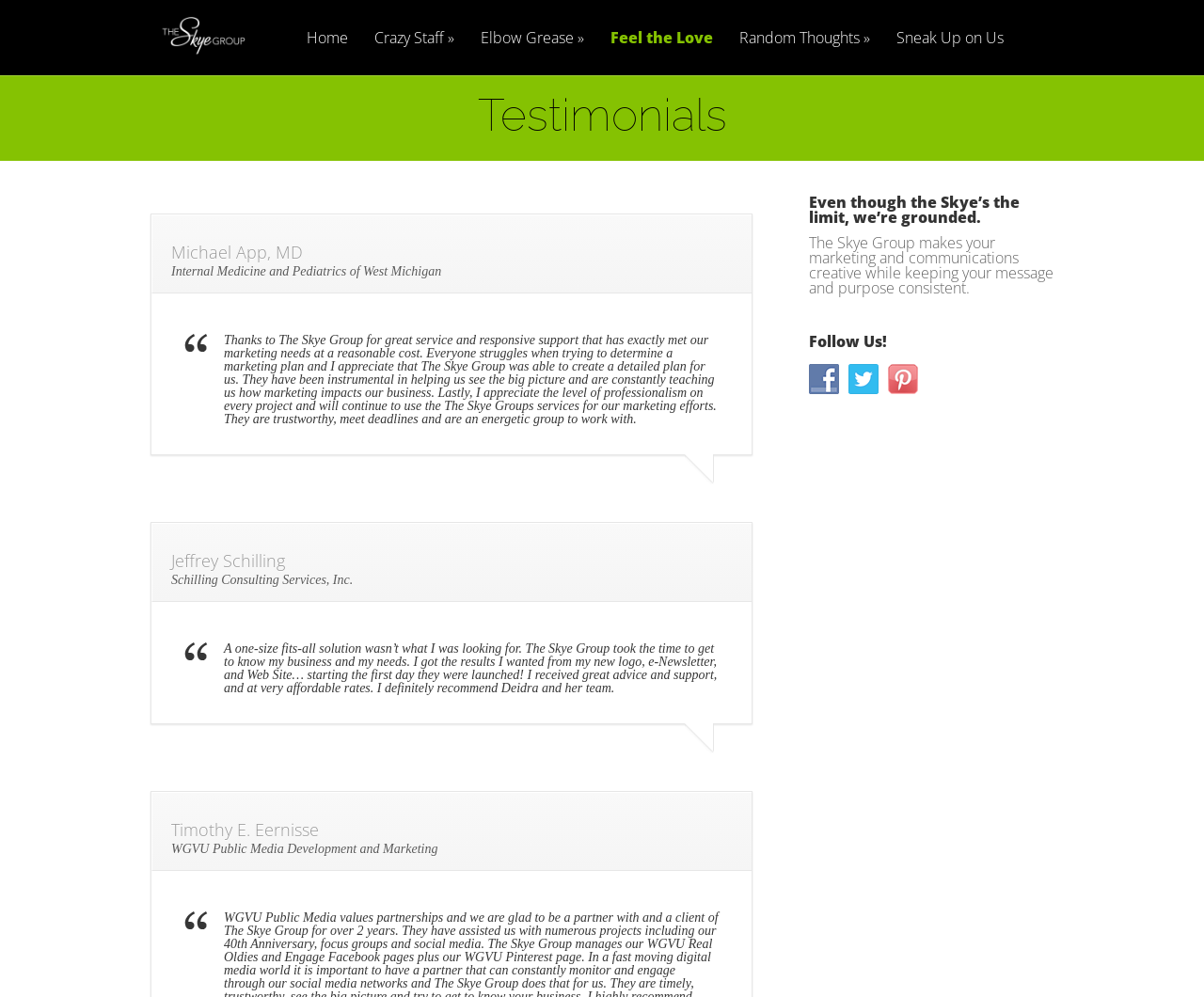Please identify the bounding box coordinates for the region that you need to click to follow this instruction: "Click on Home".

[0.245, 0.03, 0.298, 0.075]